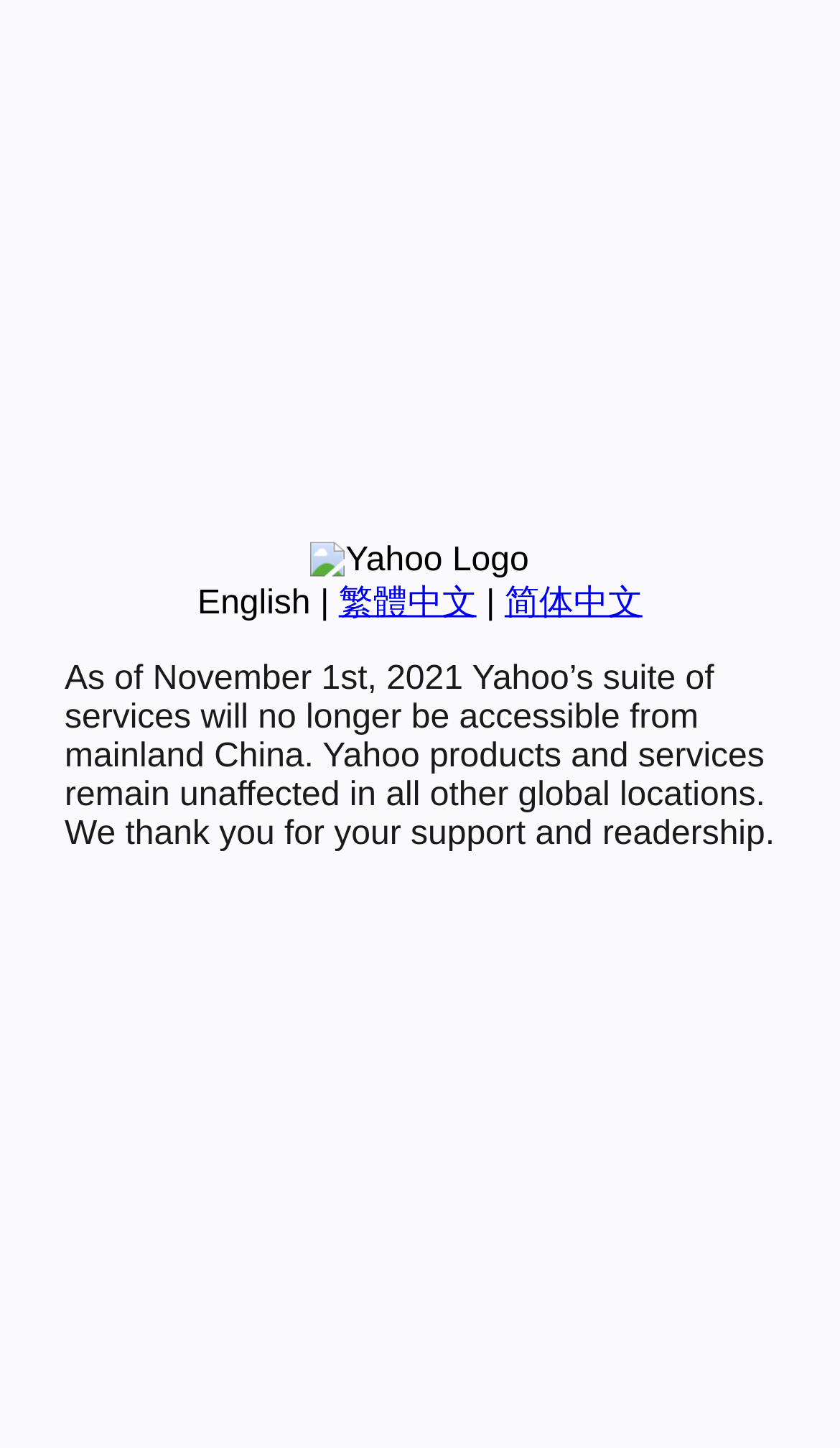Give the bounding box coordinates for the element described by: "English".

[0.235, 0.404, 0.37, 0.429]